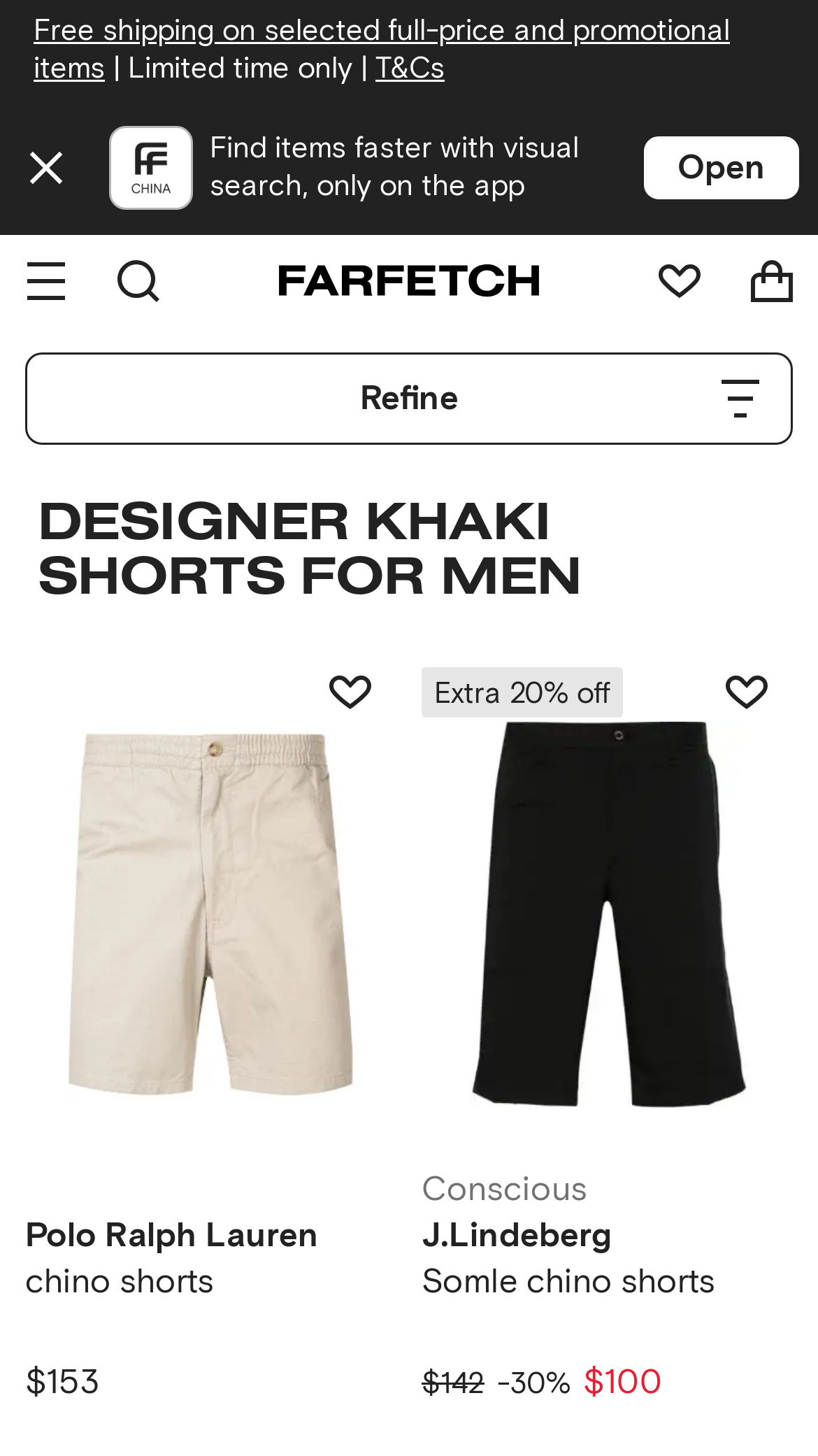Find the bounding box coordinates of the clickable element required to execute the following instruction: "Search for items". Provide the coordinates as four float numbers between 0 and 1, i.e., [left, top, right, bottom].

[0.113, 0.161, 0.226, 0.225]